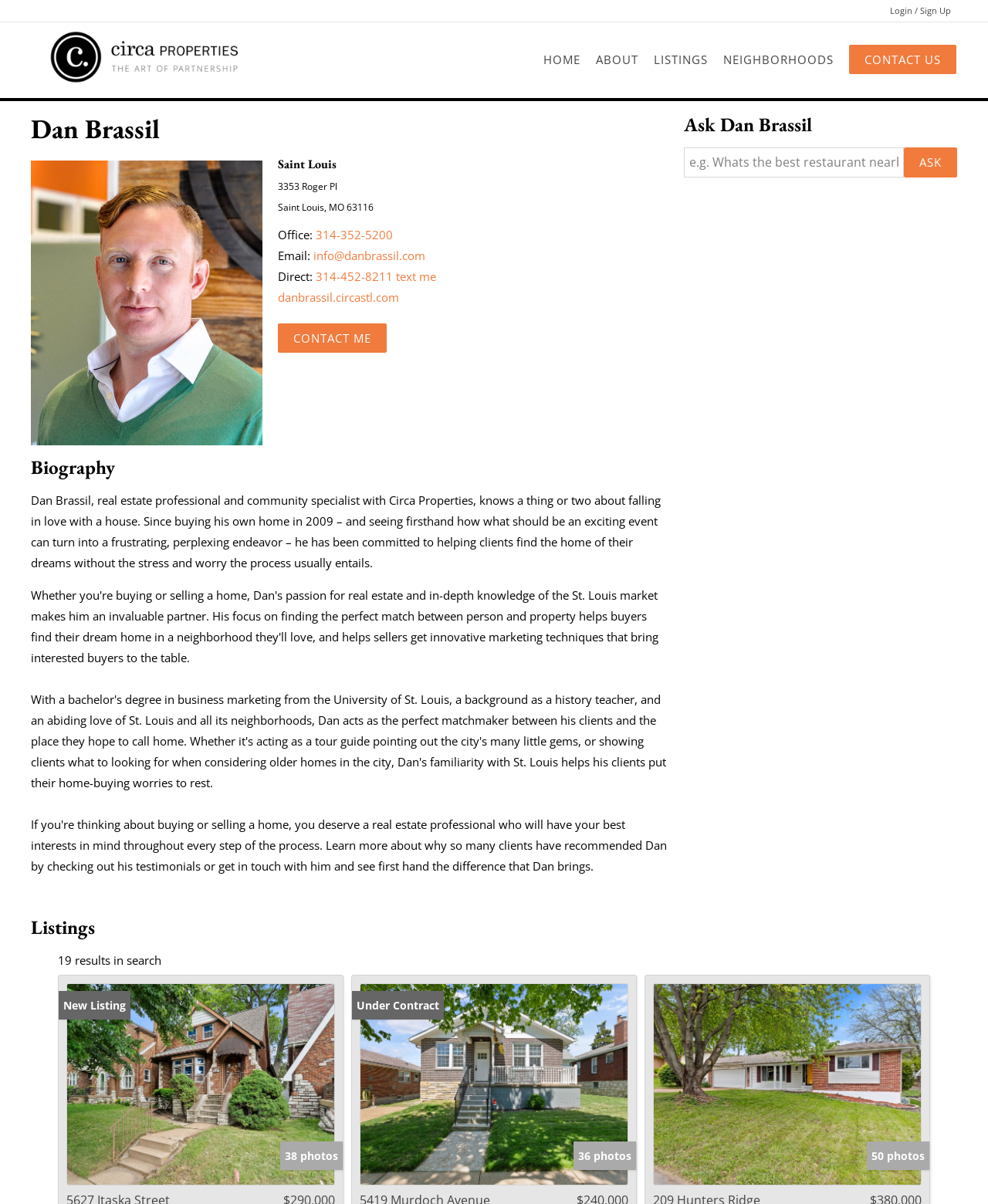Locate the bounding box coordinates of the clickable area needed to fulfill the instruction: "Ask Dan Brassil a question".

[0.915, 0.122, 0.969, 0.147]